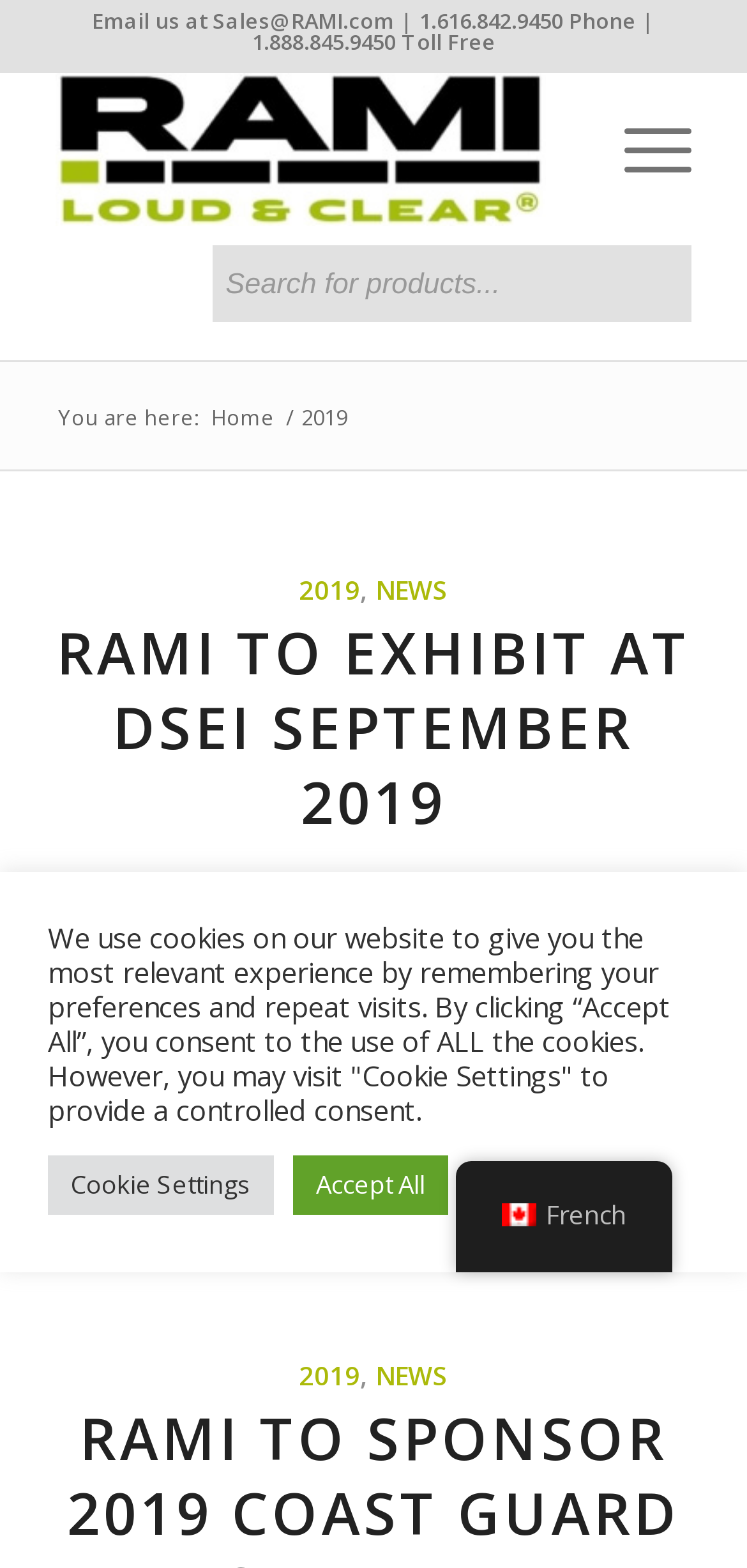Determine the bounding box of the UI component based on this description: "Privacy Policy". The bounding box coordinates should be four float values between 0 and 1, i.e., [left, top, right, bottom].

None